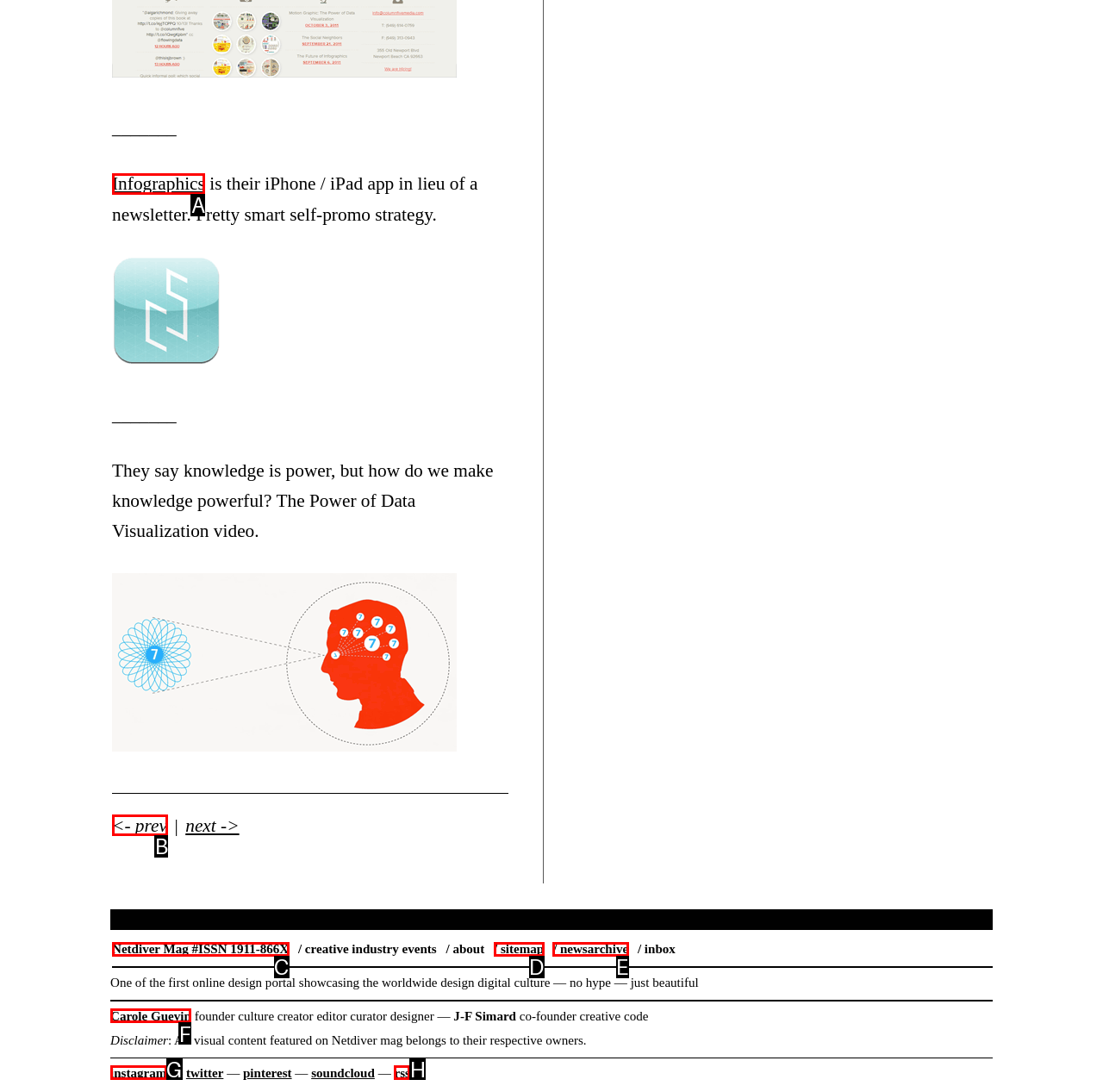Determine the letter of the UI element I should click on to complete the task: Go to previous page from the provided choices in the screenshot.

B